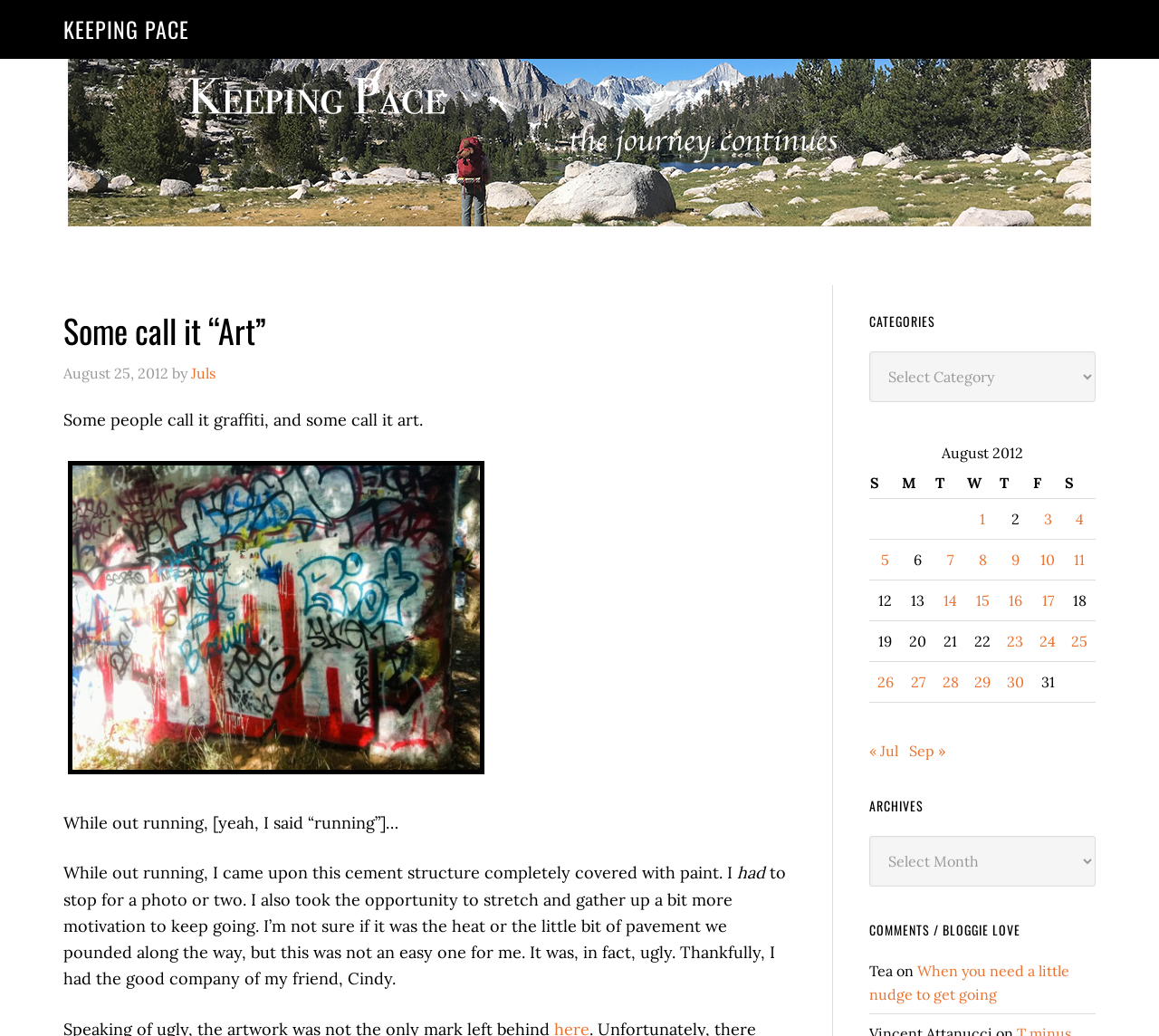Please find and generate the text of the main header of the webpage.

Some call it “Art”